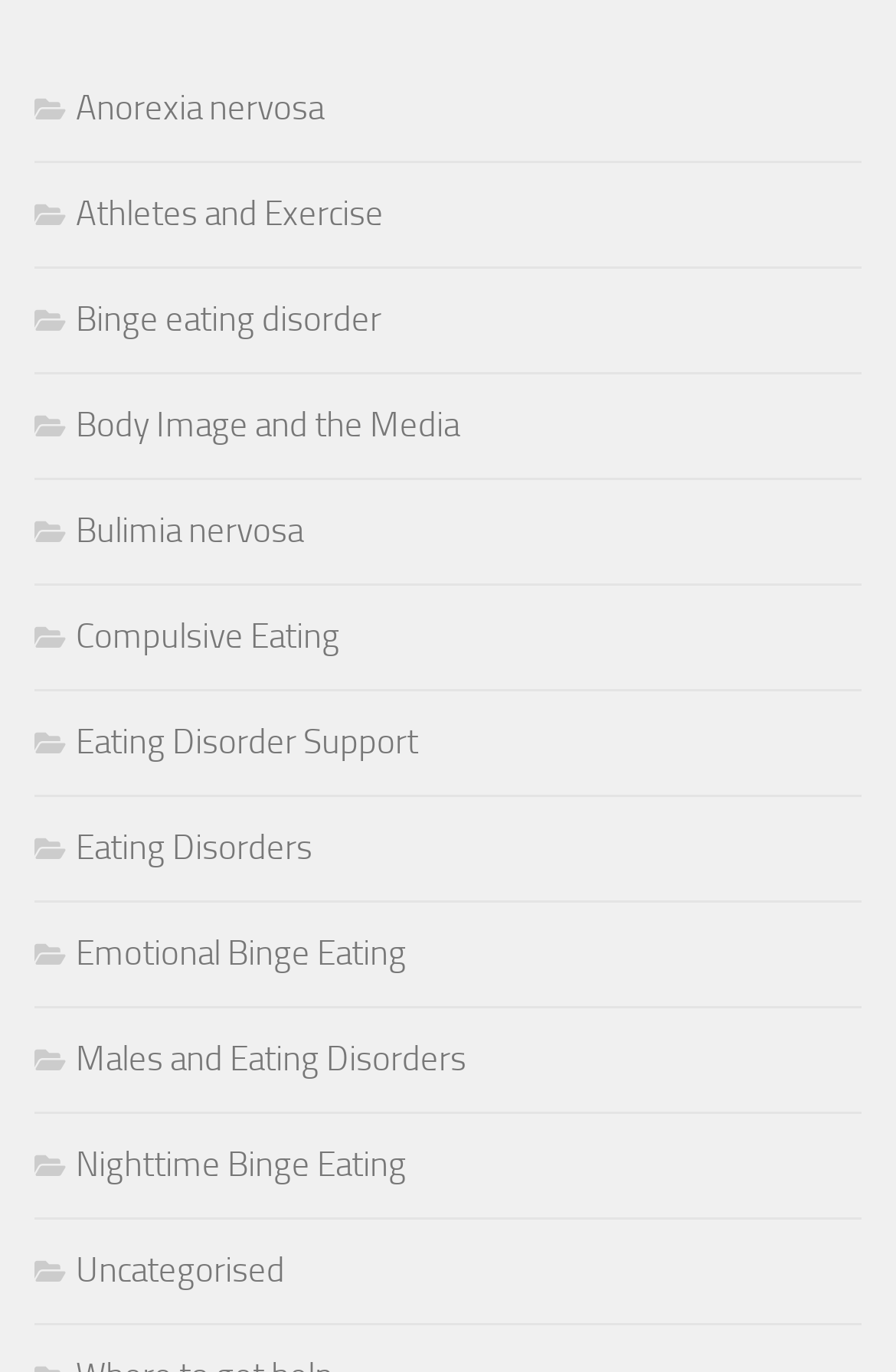Please answer the following question using a single word or phrase: 
What is the vertical position of the link 'Eating Disorders'?

Middle